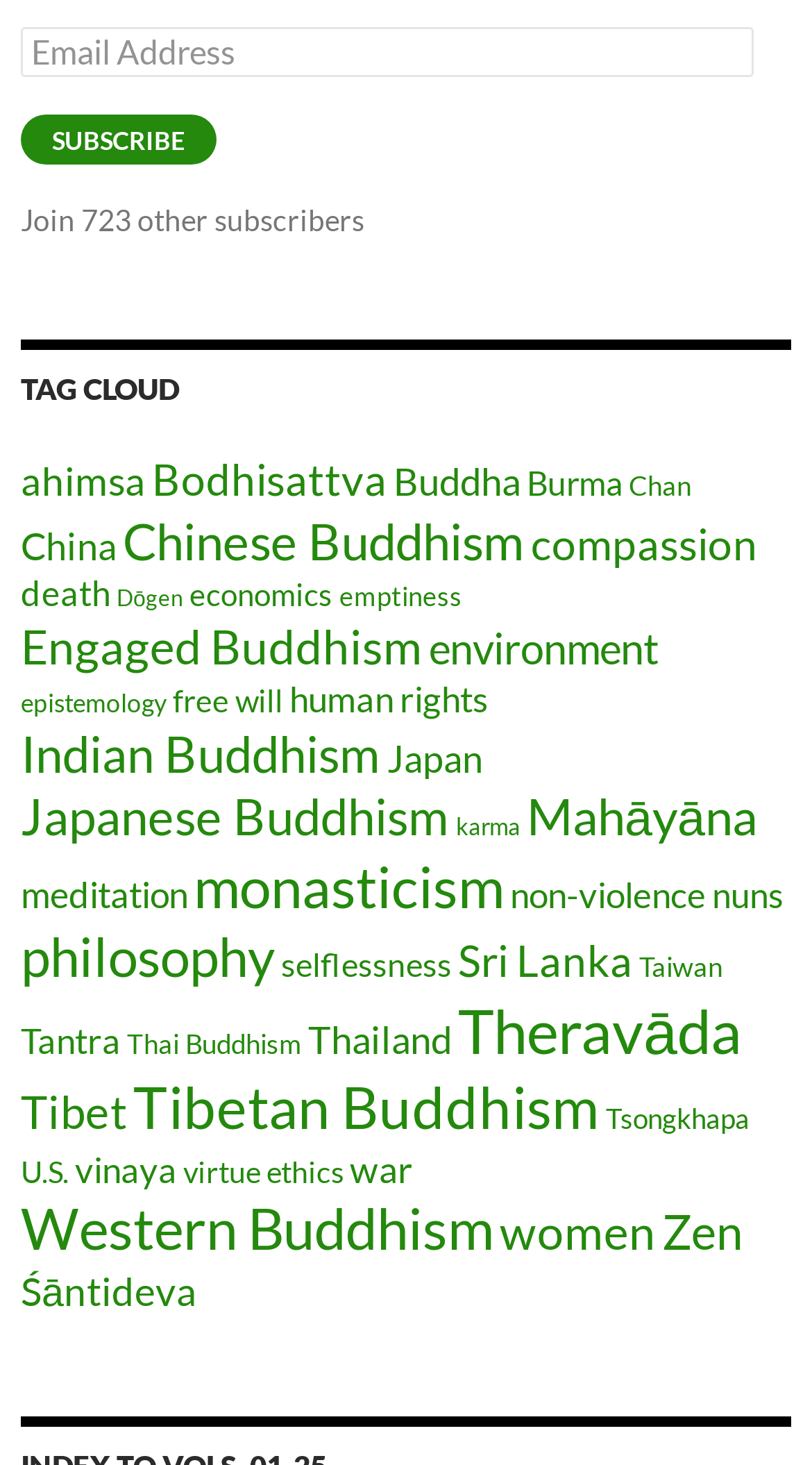How many subscribers are mentioned on the webpage?
Analyze the screenshot and provide a detailed answer to the question.

The webpage mentions that there are 723 other subscribers, indicating that this is the number of people who have already subscribed to the newsletter or service.